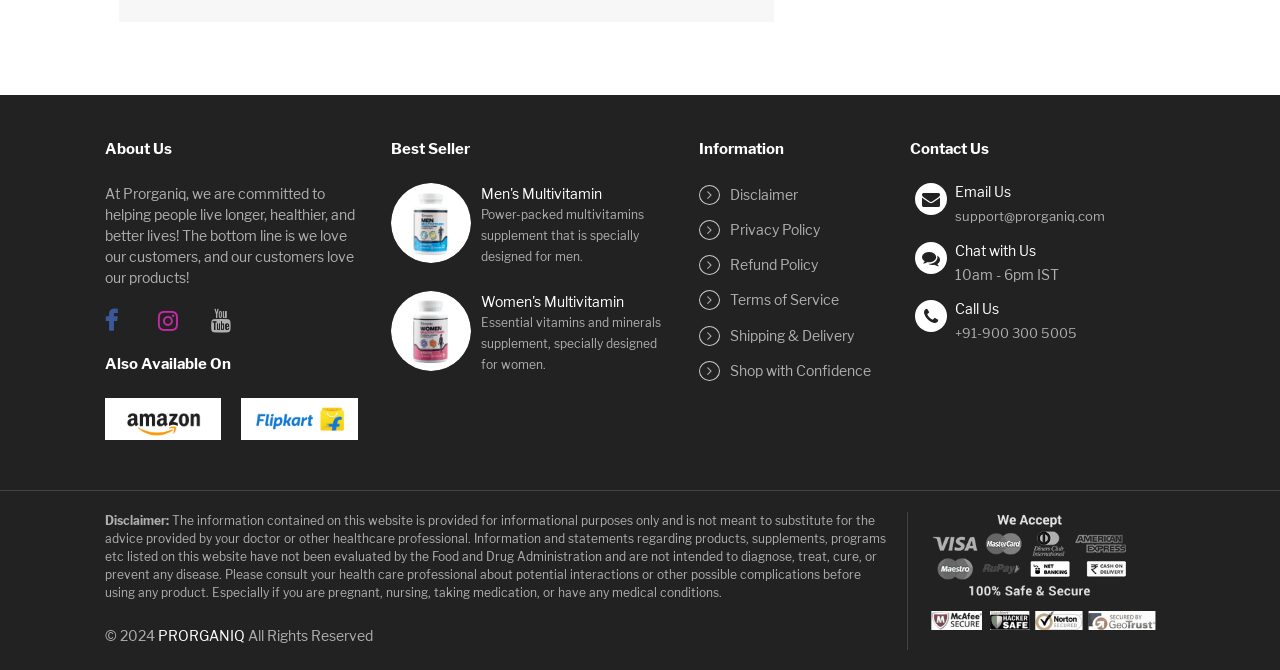Kindly determine the bounding box coordinates for the clickable area to achieve the given instruction: "Click on Facebook link".

[0.082, 0.47, 0.112, 0.495]